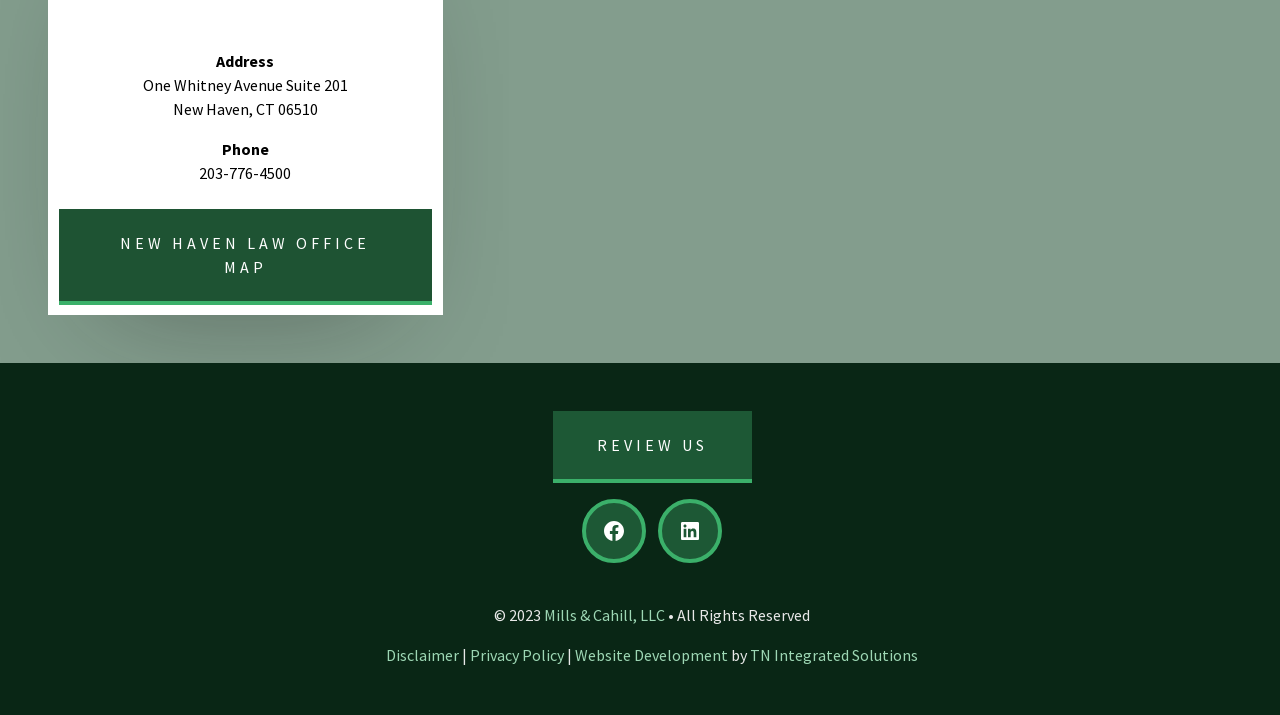Answer the question below using just one word or a short phrase: 
How many social media links are there?

2